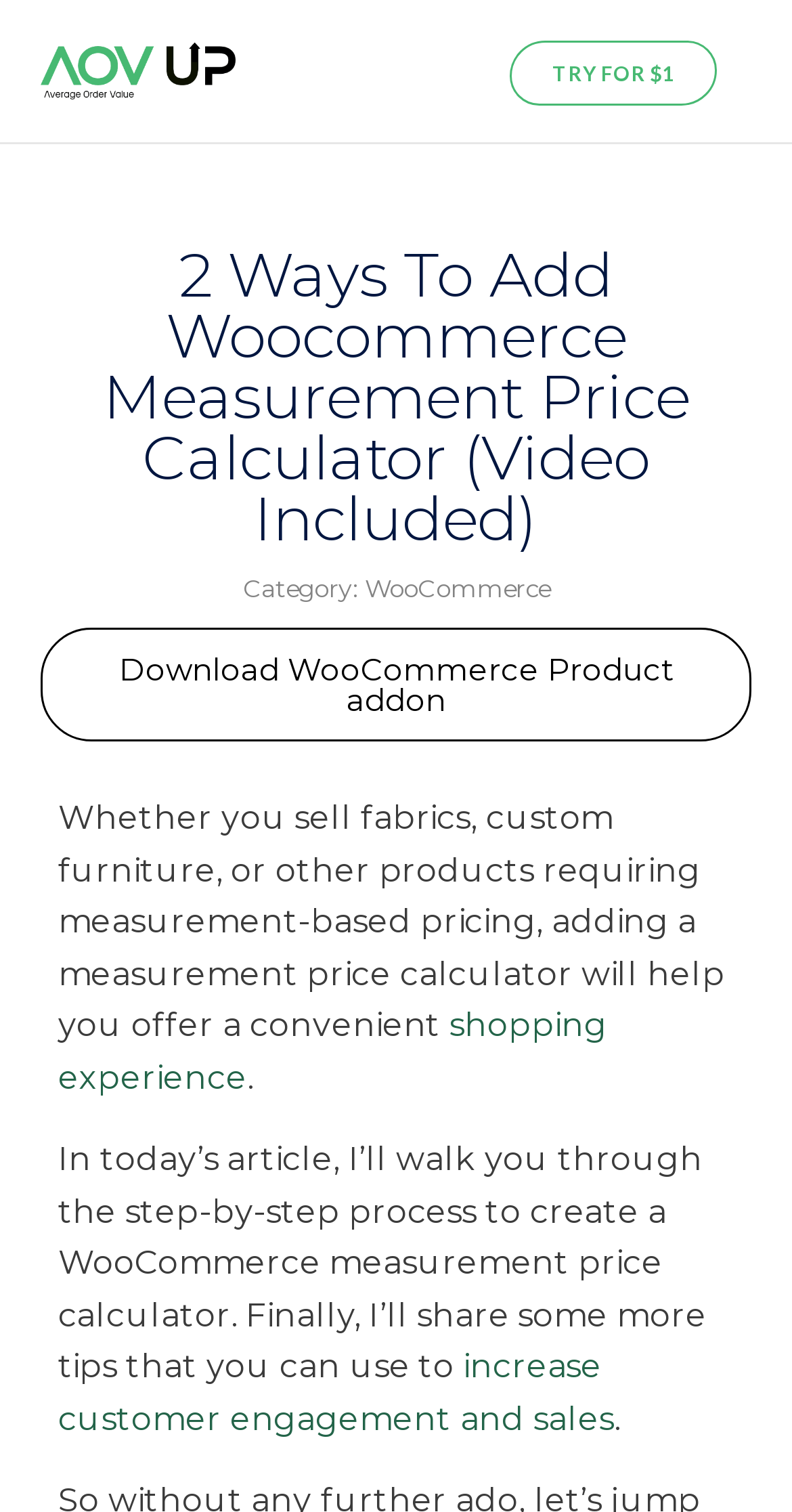Give a short answer using one word or phrase for the question:
What is the category of the article?

WooCommerce